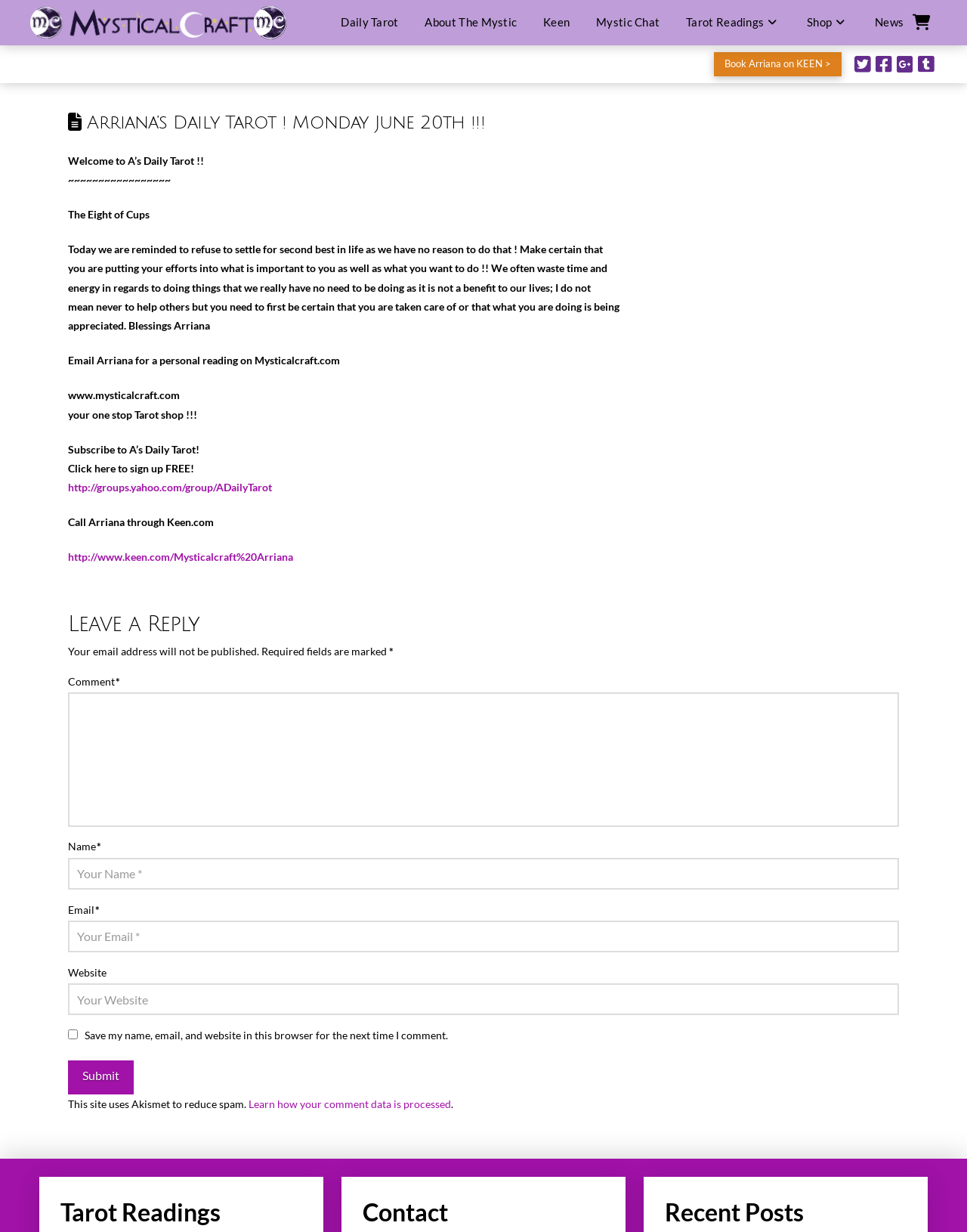Please answer the following question using a single word or phrase: 
What is the name of the tarot shop?

Mysticalcraft